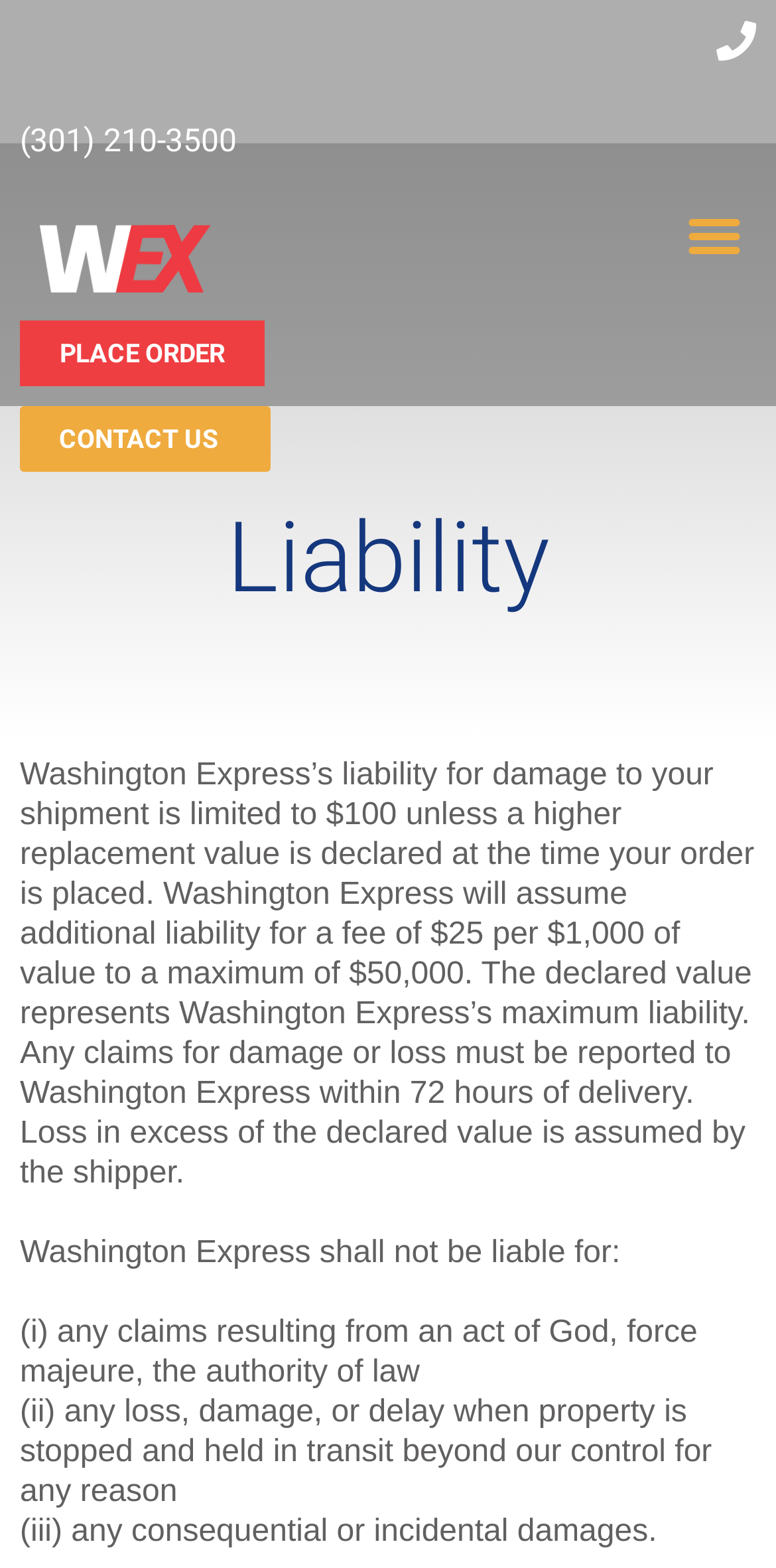Locate the bounding box coordinates of the clickable region to complete the following instruction: "Click on CONTACT US."

[0.024, 0.259, 0.347, 0.301]